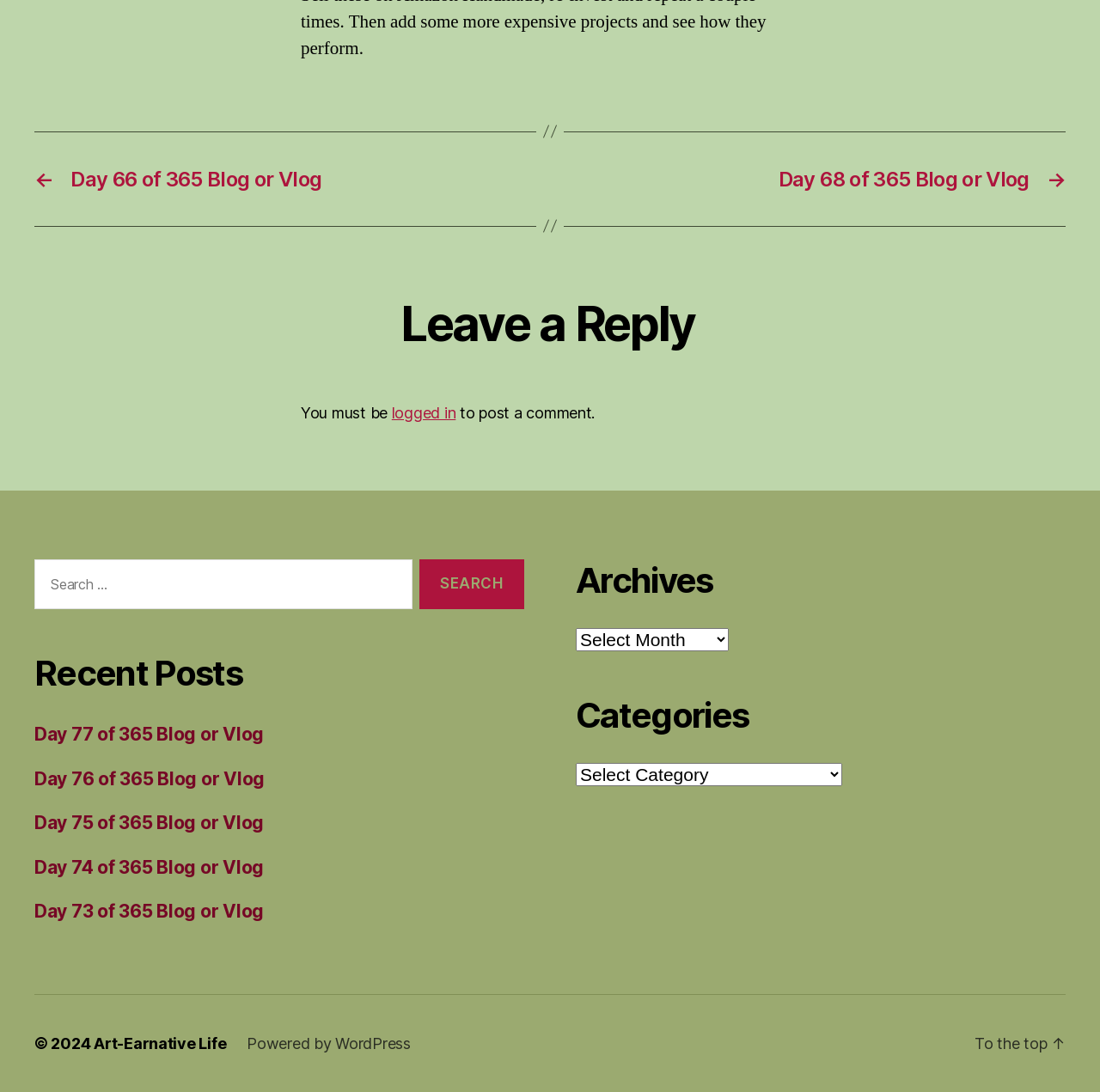Locate the bounding box coordinates of the item that should be clicked to fulfill the instruction: "Leave a reply".

[0.031, 0.27, 0.969, 0.323]